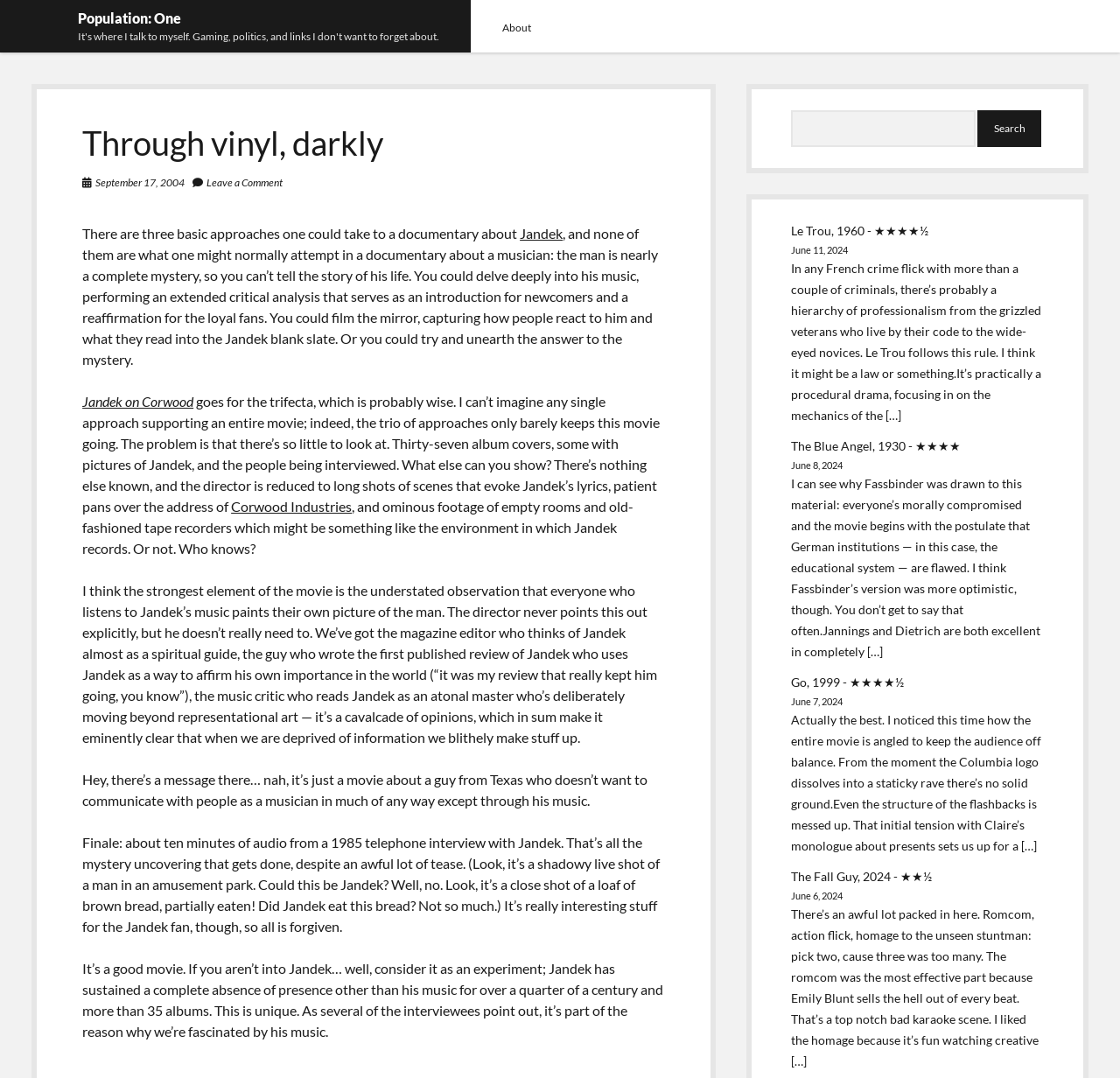What is the rating of the movie 'Le Trou, 1960'?
Observe the image and answer the question with a one-word or short phrase response.

★★★½